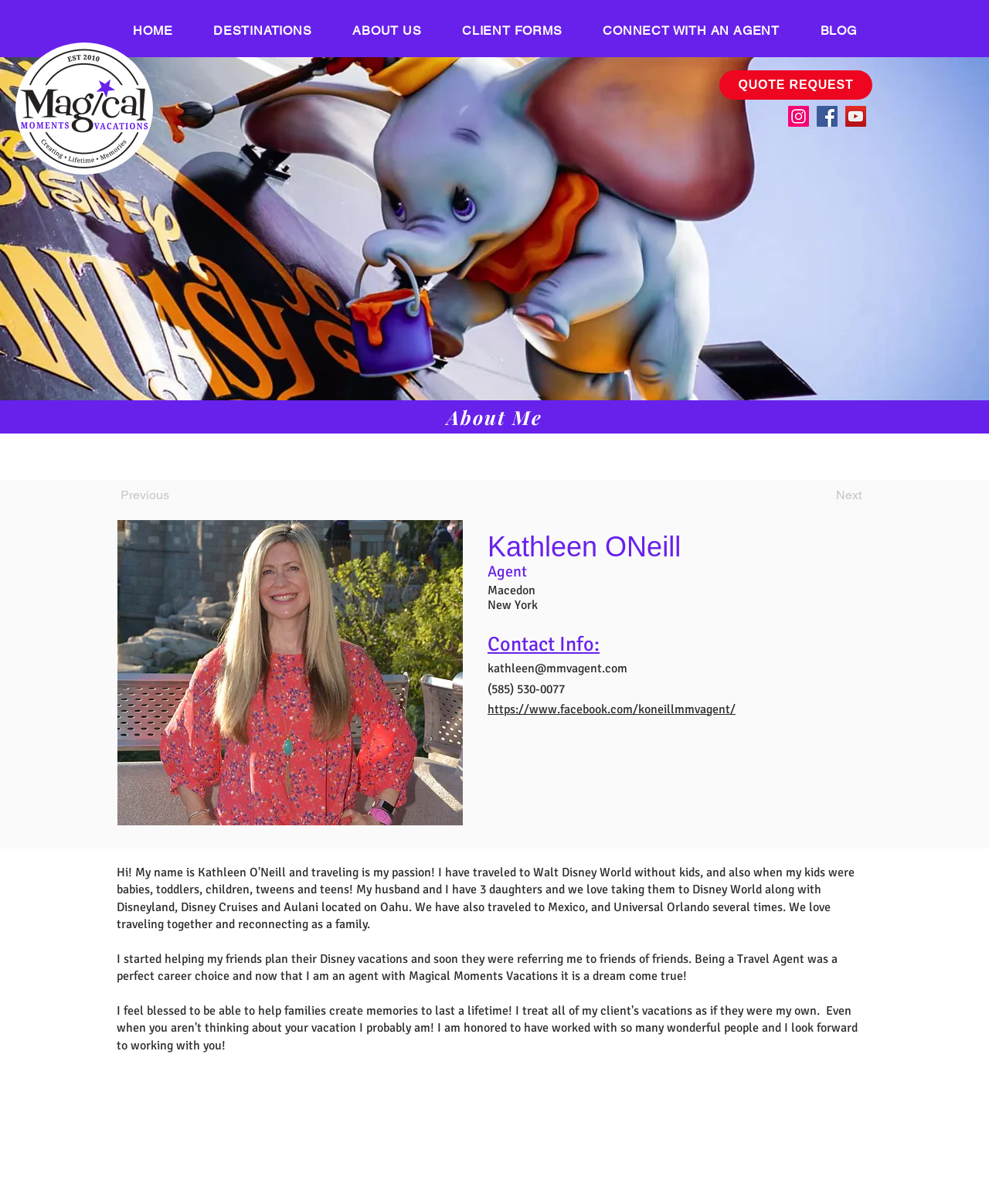Locate the bounding box coordinates of the area where you should click to accomplish the instruction: "Click the QUOTE REQUEST link".

[0.727, 0.058, 0.882, 0.083]